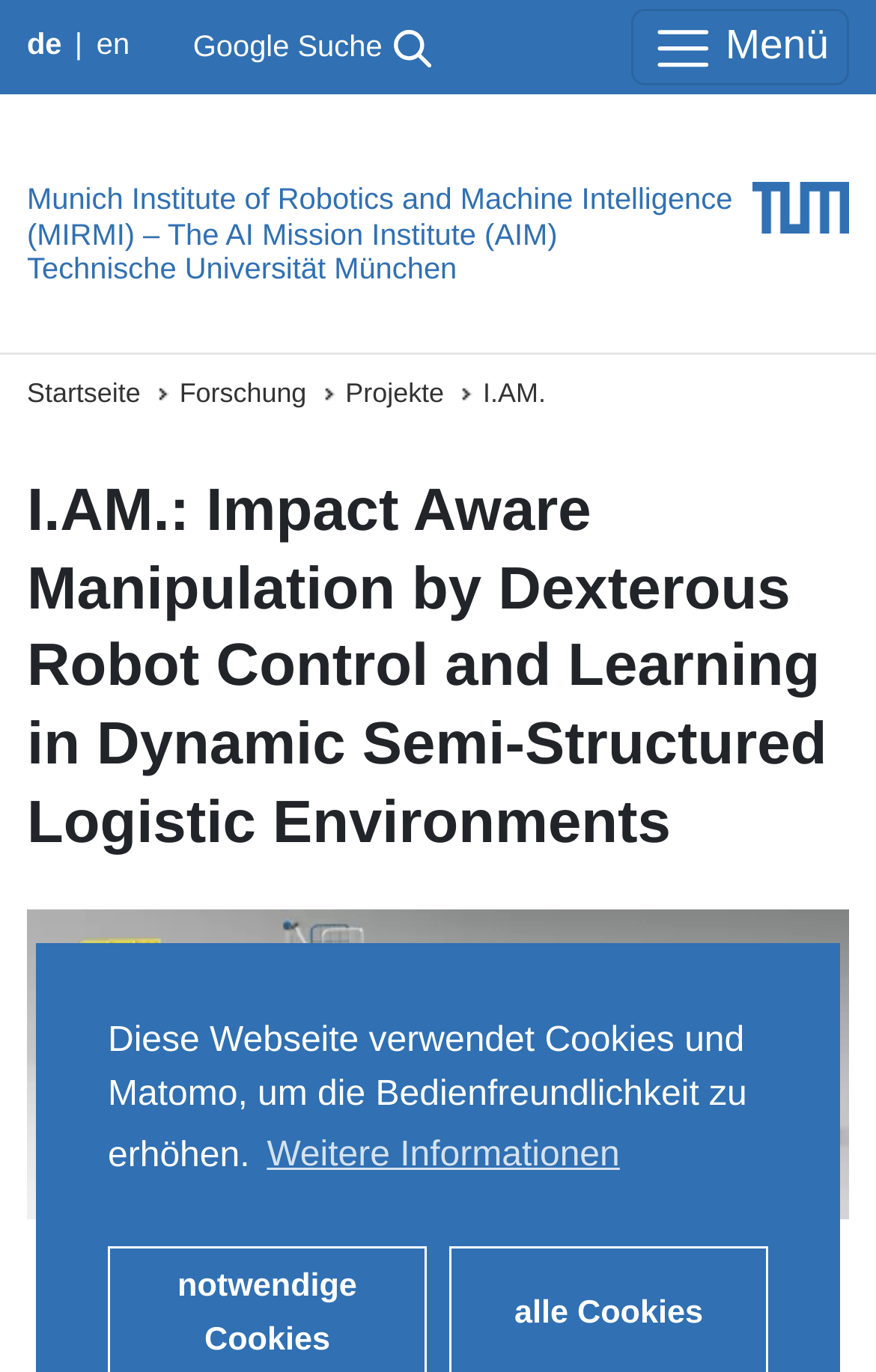Extract the bounding box for the UI element that matches this description: "Forschung".

[0.205, 0.275, 0.35, 0.3]